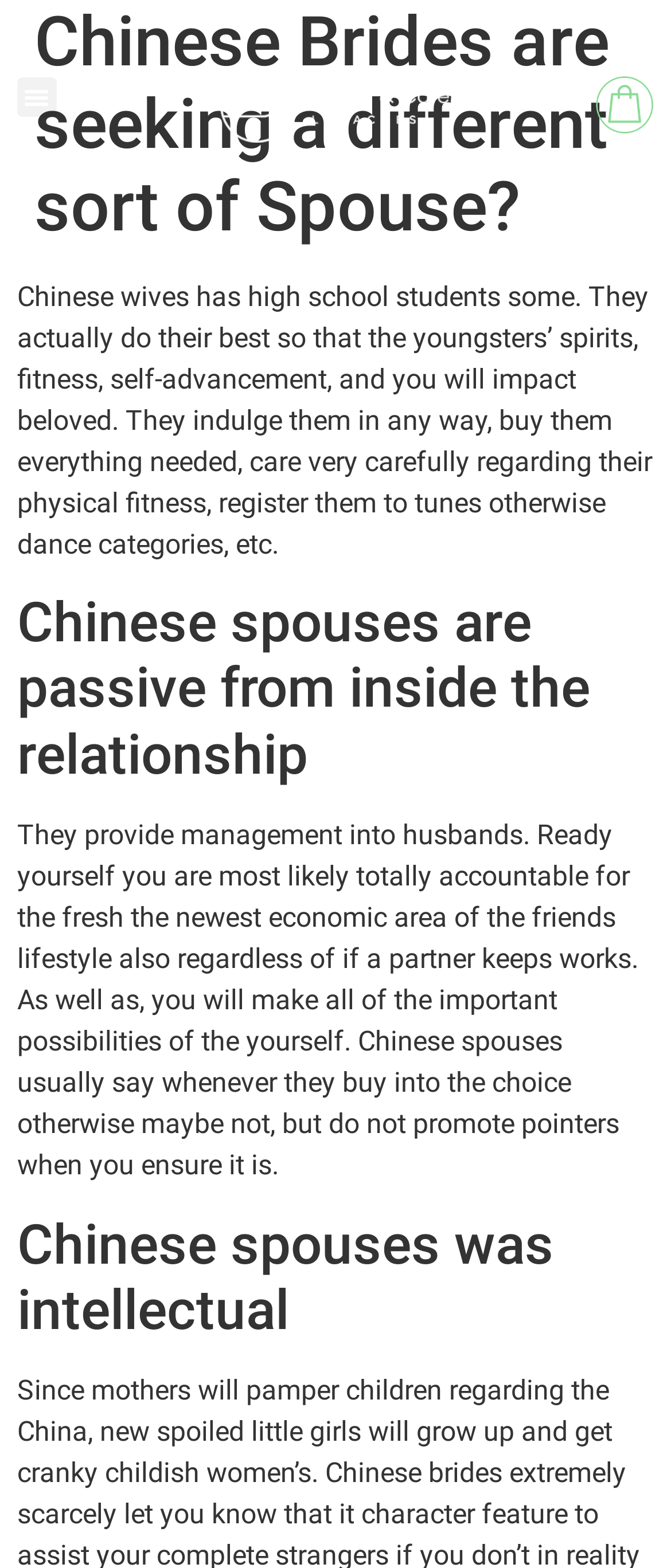Please answer the following question using a single word or phrase: 
How do Chinese wives approach decision-making?

They let husbands decide